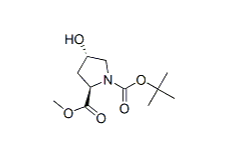What fields of research is this compound particularly useful in?
Using the details from the image, give an elaborate explanation to answer the question.

The chemical formula associated with this compound contributes to its unique properties and applications in research, particularly in the fields of organic chemistry and medicinal chemistry, where its properties make it a valuable tool for scientists.